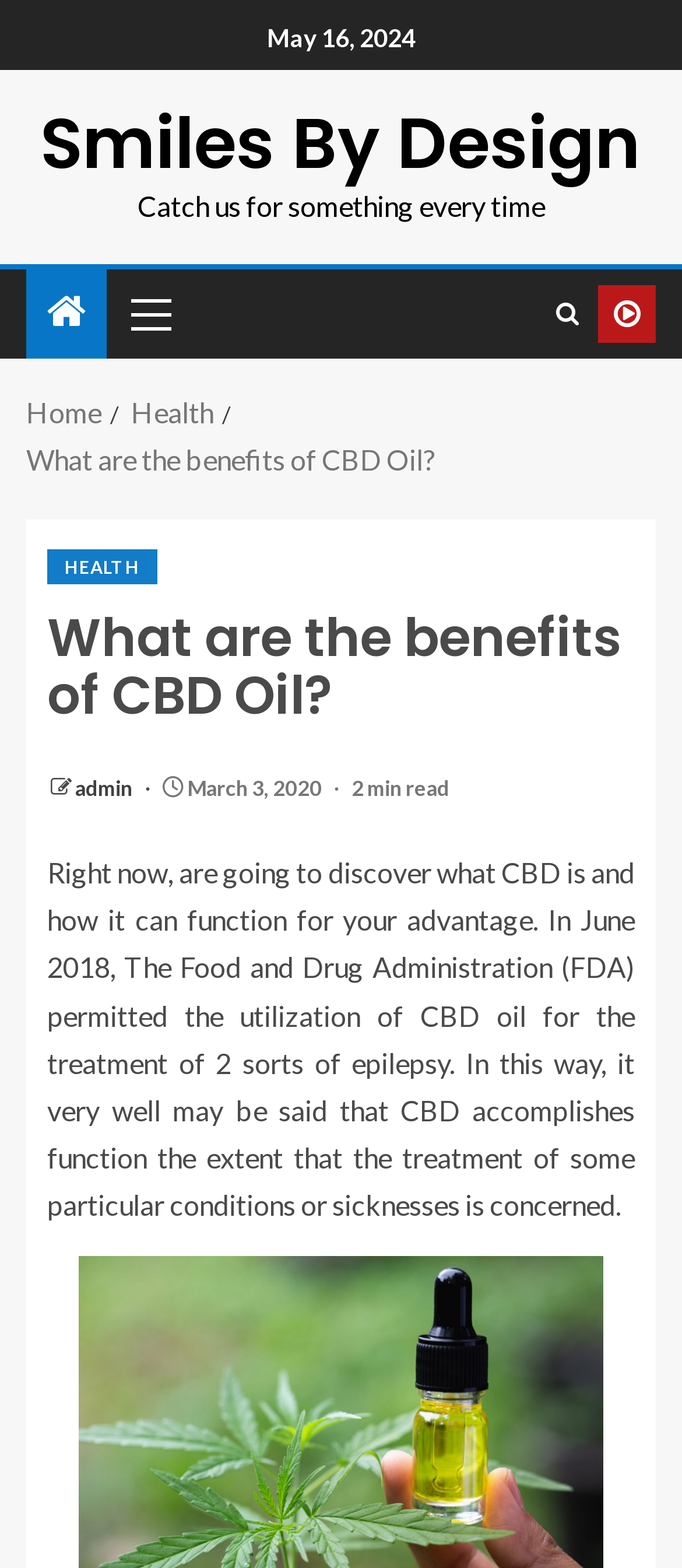Identify the main title of the webpage and generate its text content.

What are the benefits of CBD Oil?